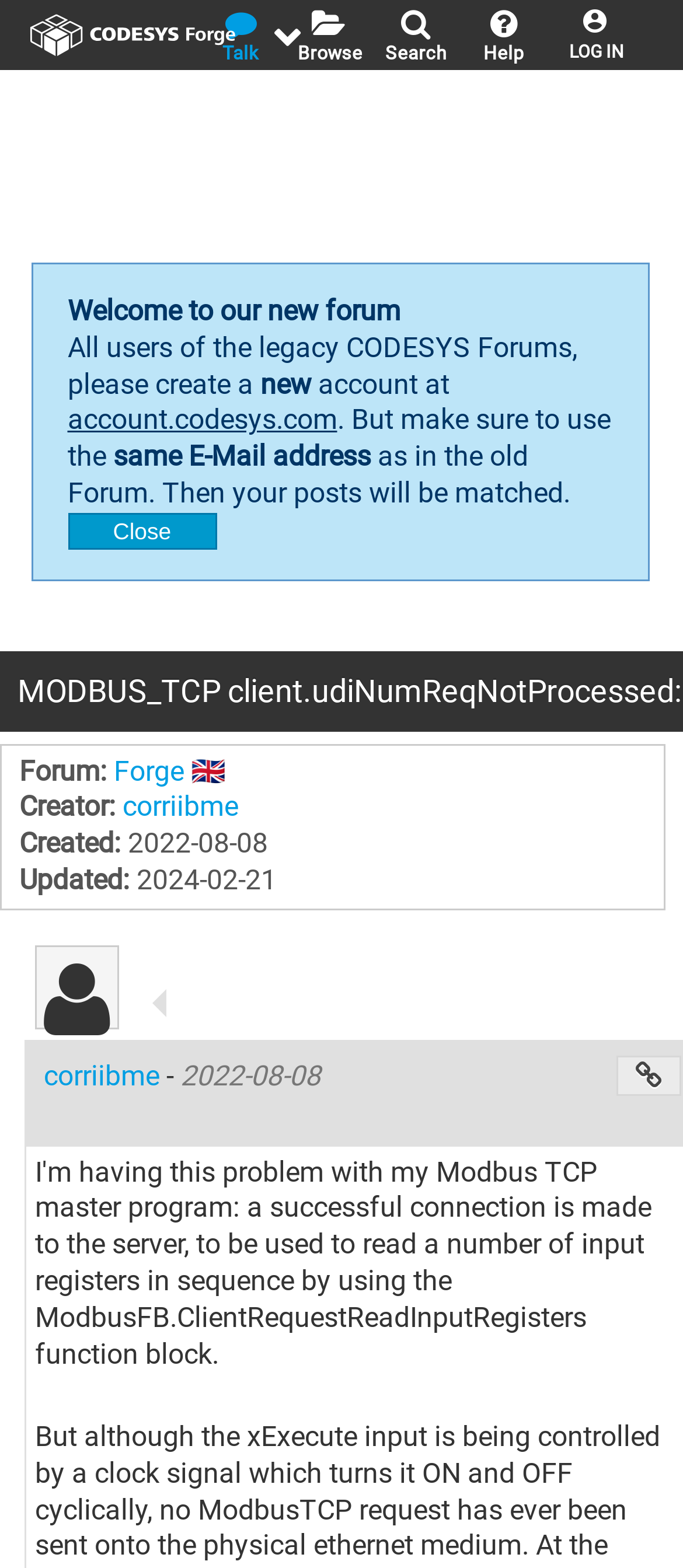Identify the coordinates of the bounding box for the element that must be clicked to accomplish the instruction: "search".

[0.564, 0.011, 0.654, 0.041]